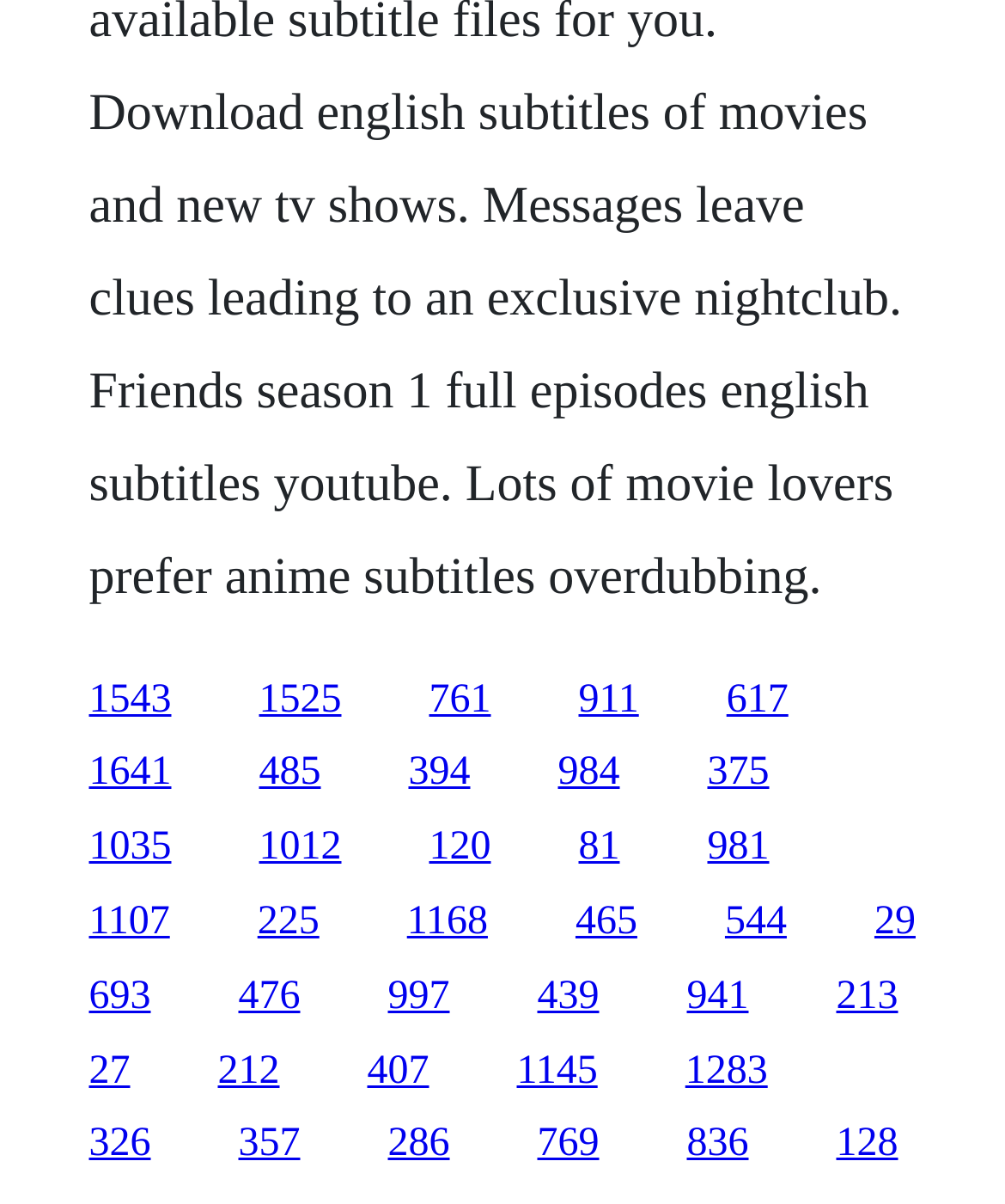Determine the bounding box coordinates of the element that should be clicked to execute the following command: "follow the twenty-fifth link".

[0.832, 0.809, 0.894, 0.845]